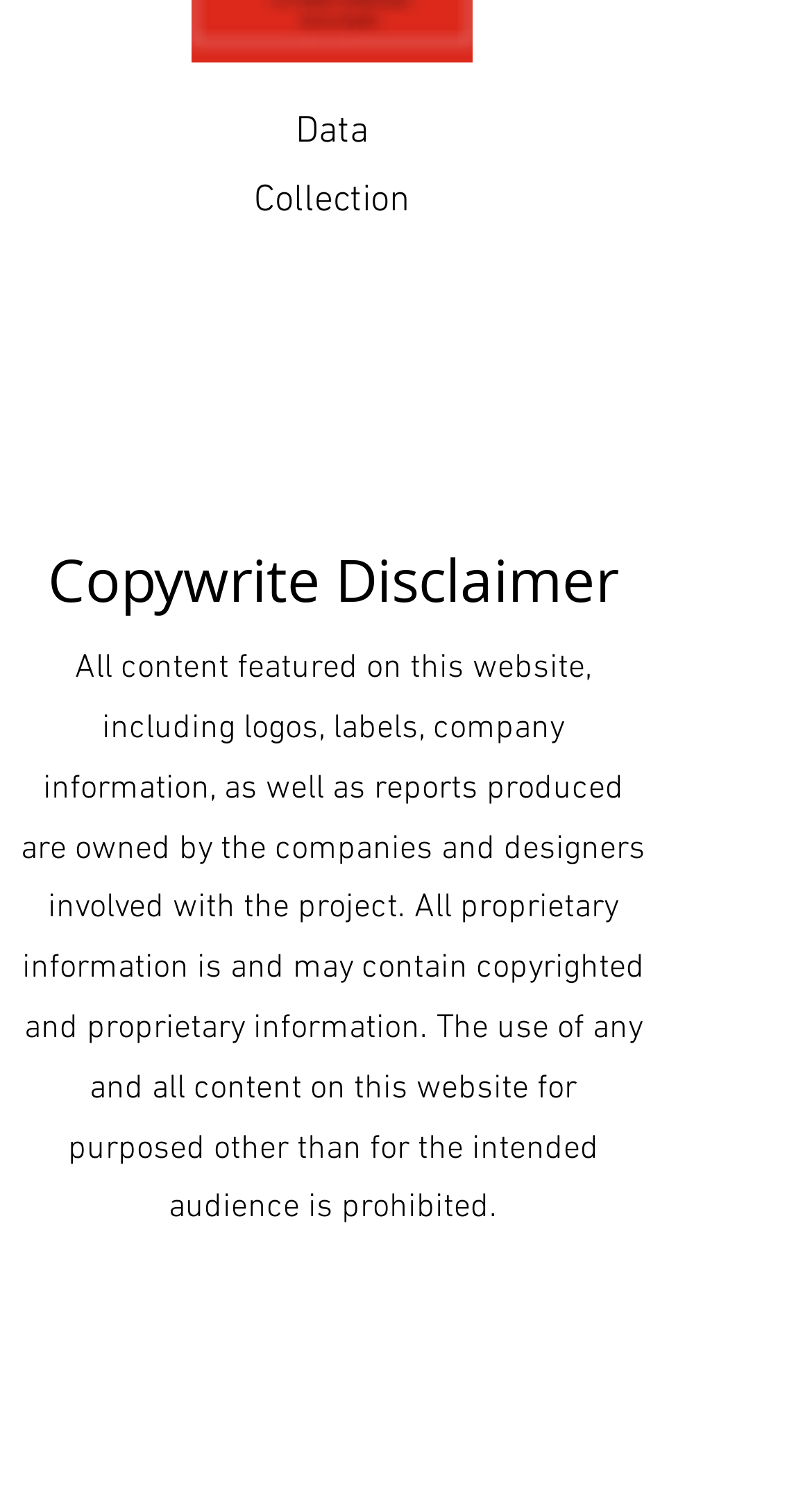Determine the bounding box coordinates for the HTML element mentioned in the following description: "HOME". The coordinates should be a list of four floats ranging from 0 to 1, represented as [left, top, right, bottom].

[0.051, 0.845, 0.769, 0.908]